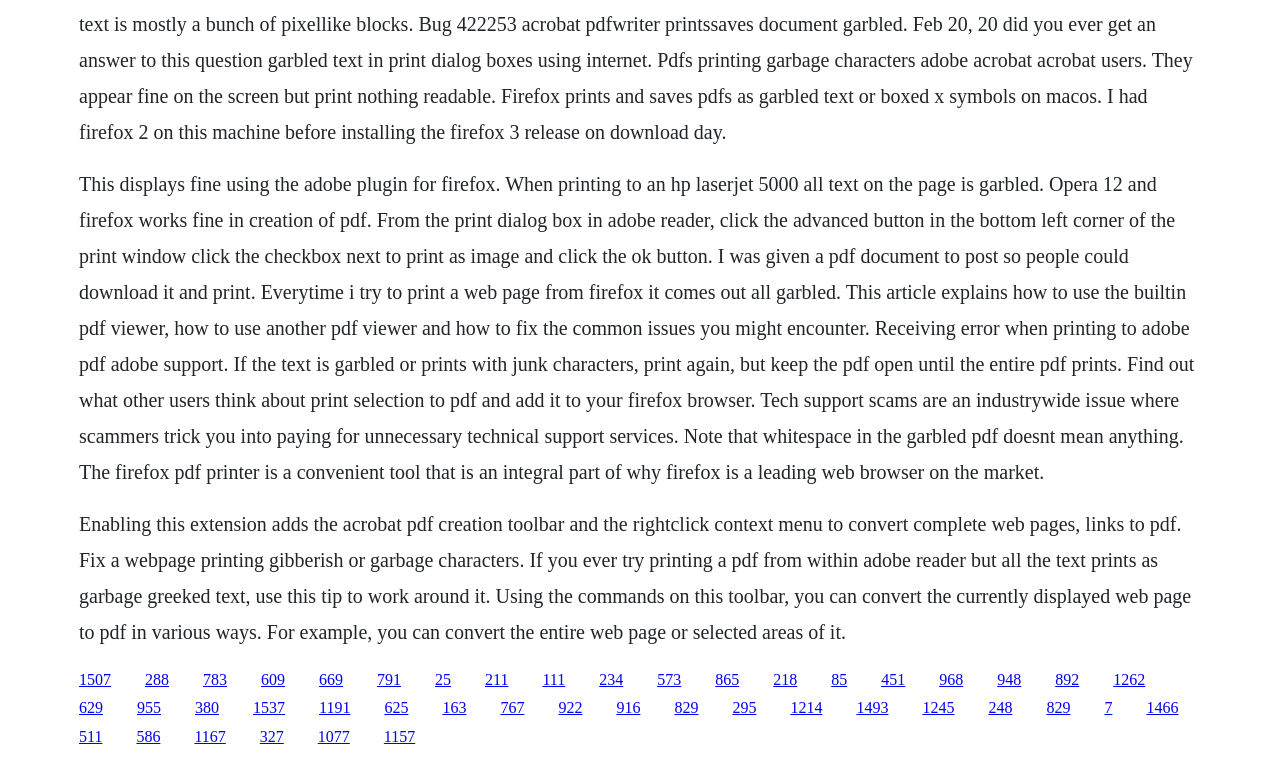How can you fix the issue of printing a PDF from Adobe Reader with garbled text?
Could you give a comprehensive explanation in response to this question?

To fix the issue of printing a PDF from Adobe Reader with garbled text, you can print the PDF as an image. This can be done by clicking the advanced button in the bottom left corner of the print window, checking the box next to 'Print as image', and then clicking OK.